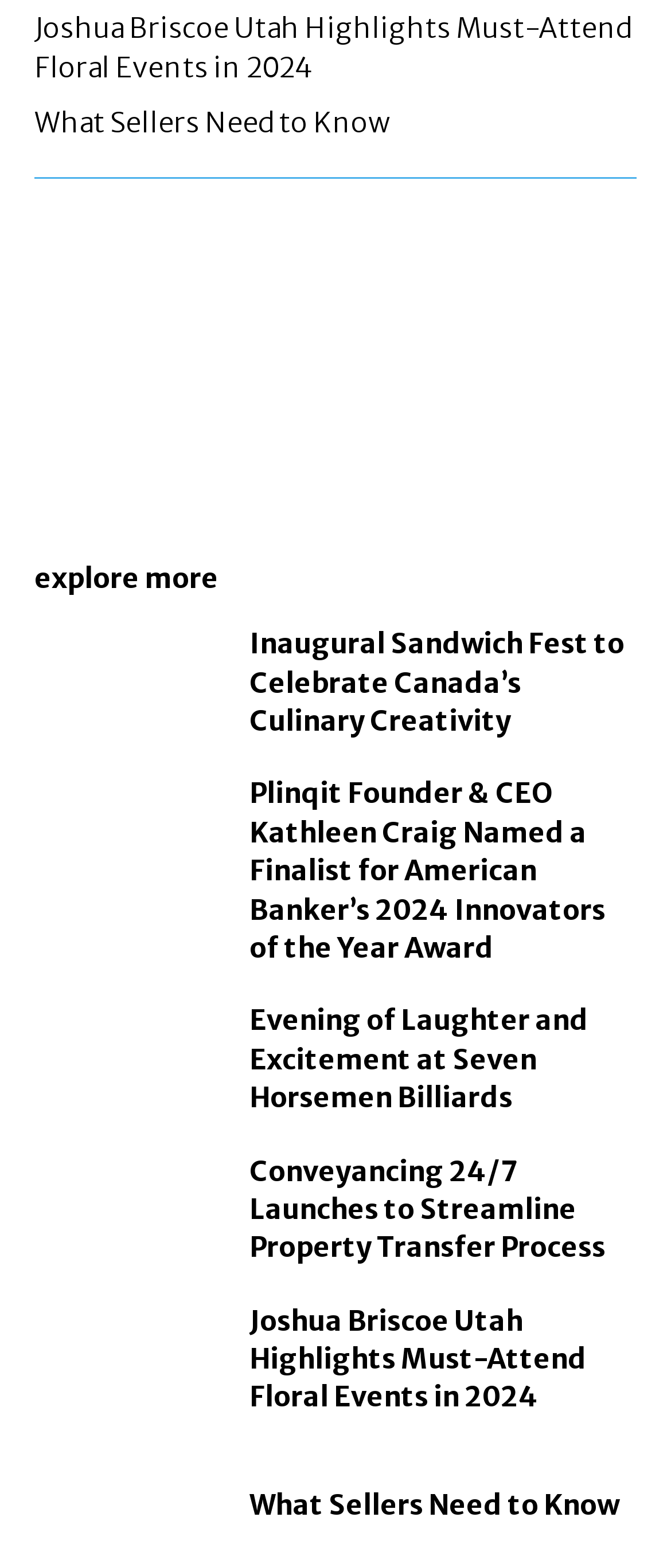How many links are there in the webpage?
Using the image, respond with a single word or phrase.

10